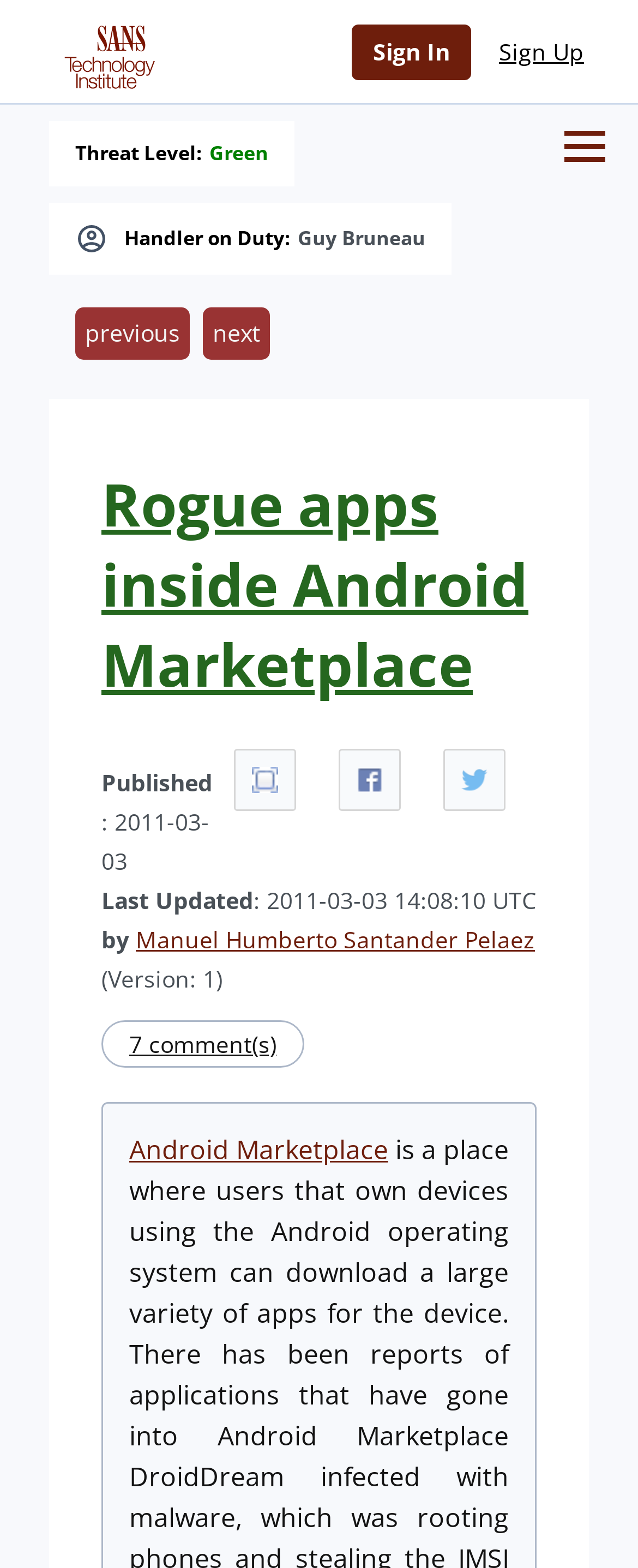Please locate the clickable area by providing the bounding box coordinates to follow this instruction: "Sign In".

[0.551, 0.016, 0.738, 0.051]